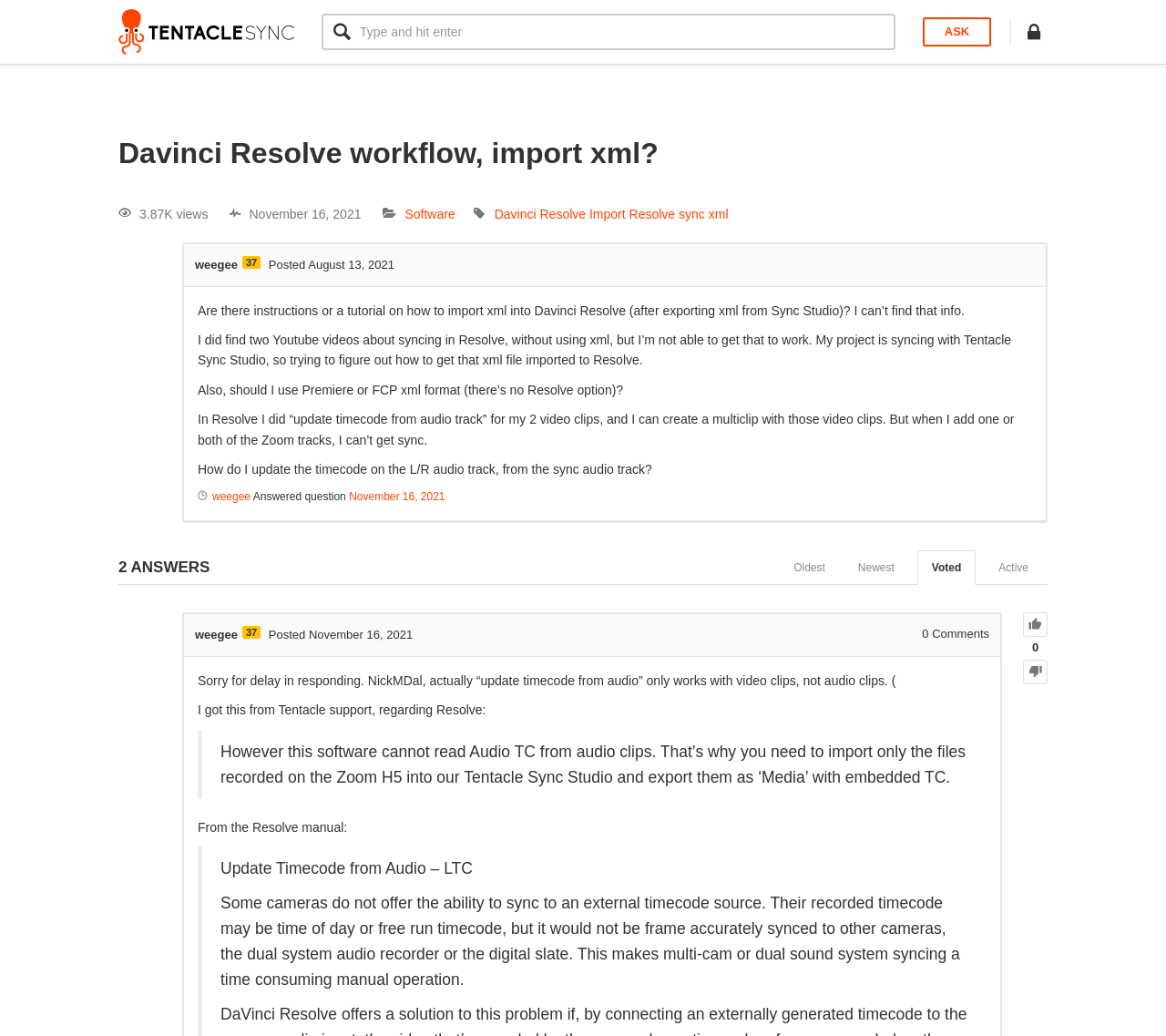Present a detailed account of what is displayed on the webpage.

This webpage is a forum discussion page titled "Davinci Resolve workflow, import xml? – Tentacle Sync Forum". At the top, there is a search bar and a link to ask a question. Below that, there is a heading with the title of the discussion, accompanied by the number of views and the date it was posted.

The main content of the page is divided into two sections. The first section is the original post, which is a question about importing XML into Davinci Resolve. The post is written by "weegee" and has 37 views. The text explains the issue the user is facing and asks for instructions or a tutorial on how to import XML into Davinci Resolve.

The second section is the answer to the original post, written by another user. The answer is marked as "Answered question" and has a timestamp. The text provides a solution to the problem, citing information from Tentacle support and the Resolve manual. The answer includes a blockquote with a detailed explanation of how to update timecode from audio.

There are several links and buttons throughout the page, including links to the user profiles, timestamps, and buttons to vote or mark the answer as active. At the bottom of the page, there is a section for comments.